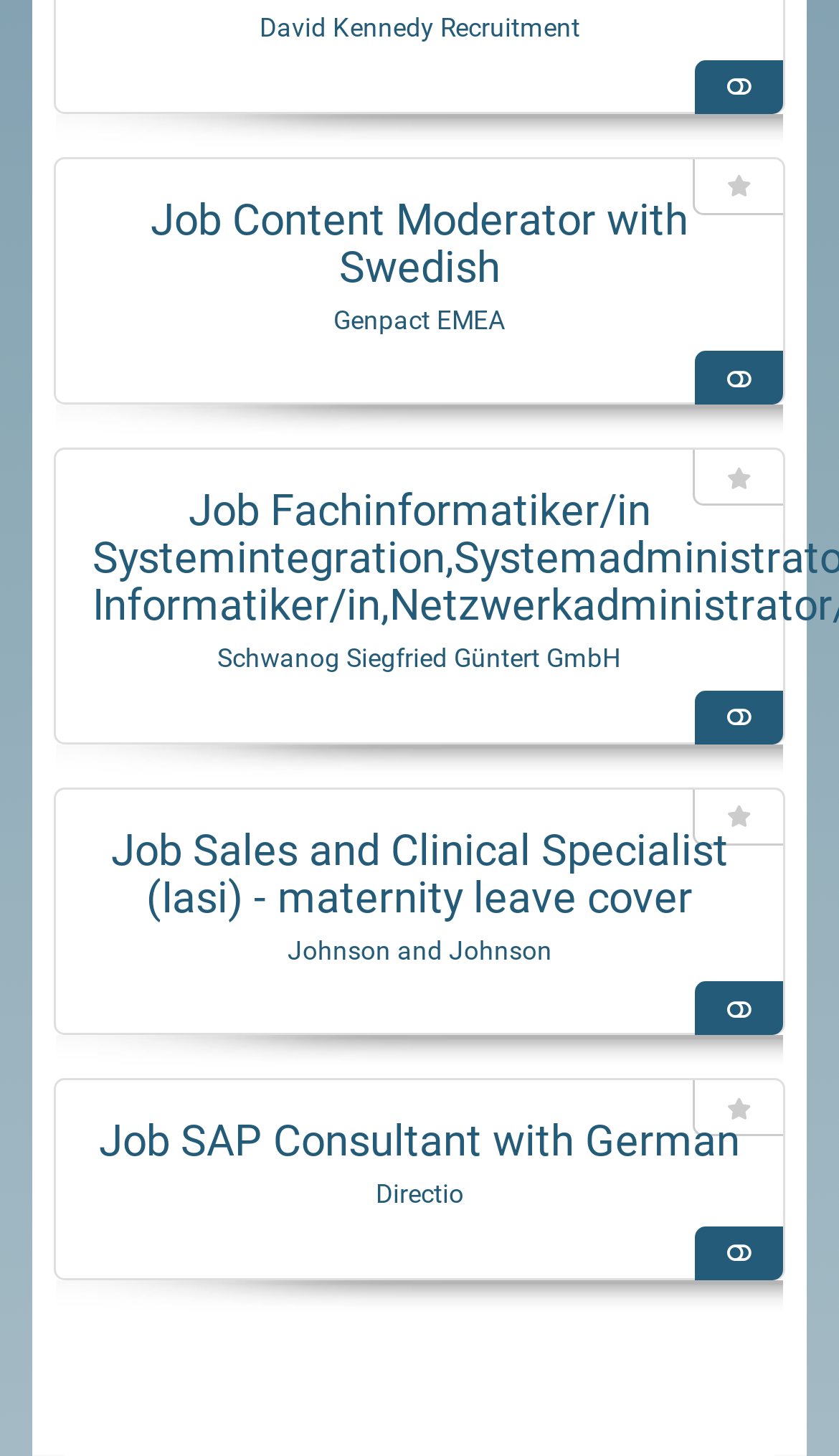Calculate the bounding box coordinates for the UI element based on the following description: "Job SAP Consultant with German". Ensure the coordinates are four float numbers between 0 and 1, i.e., [left, top, right, bottom].

[0.118, 0.766, 0.882, 0.801]